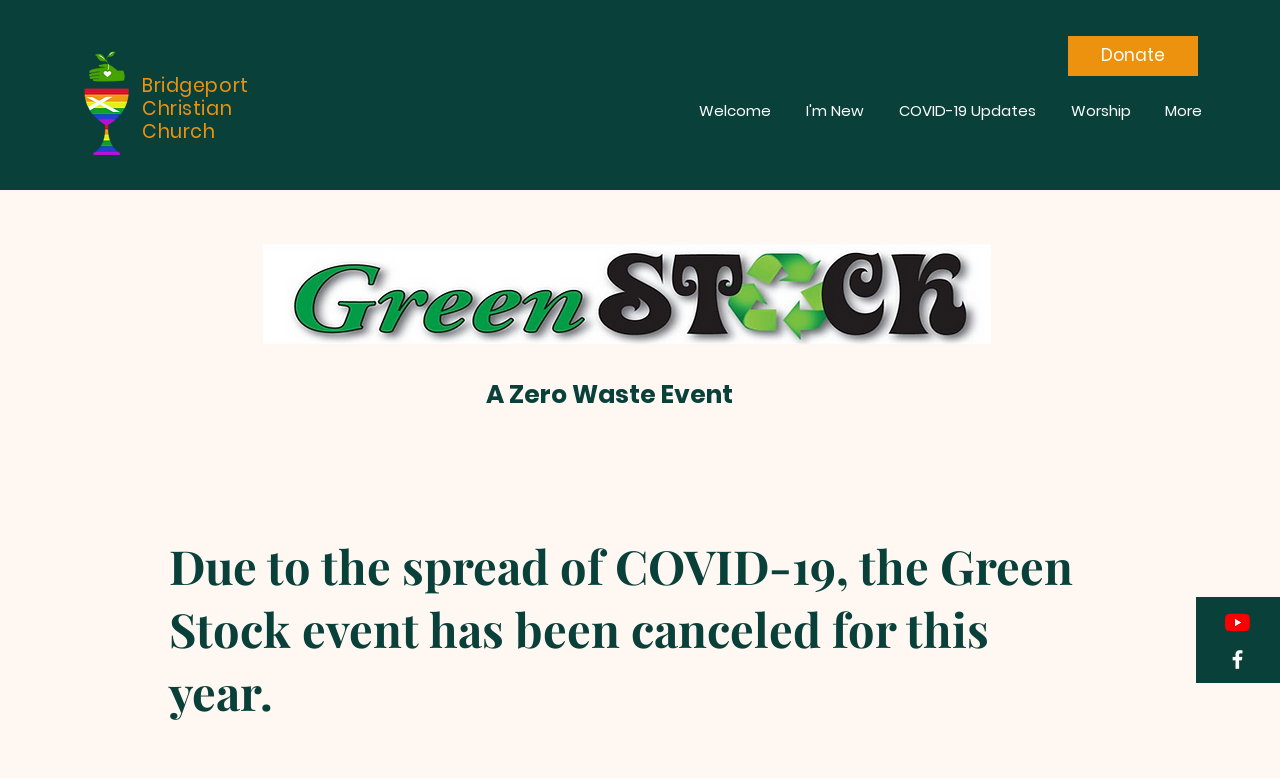Provide a brief response to the question below using a single word or phrase: 
What is the purpose of the 'Donate' link?

To donate to the church